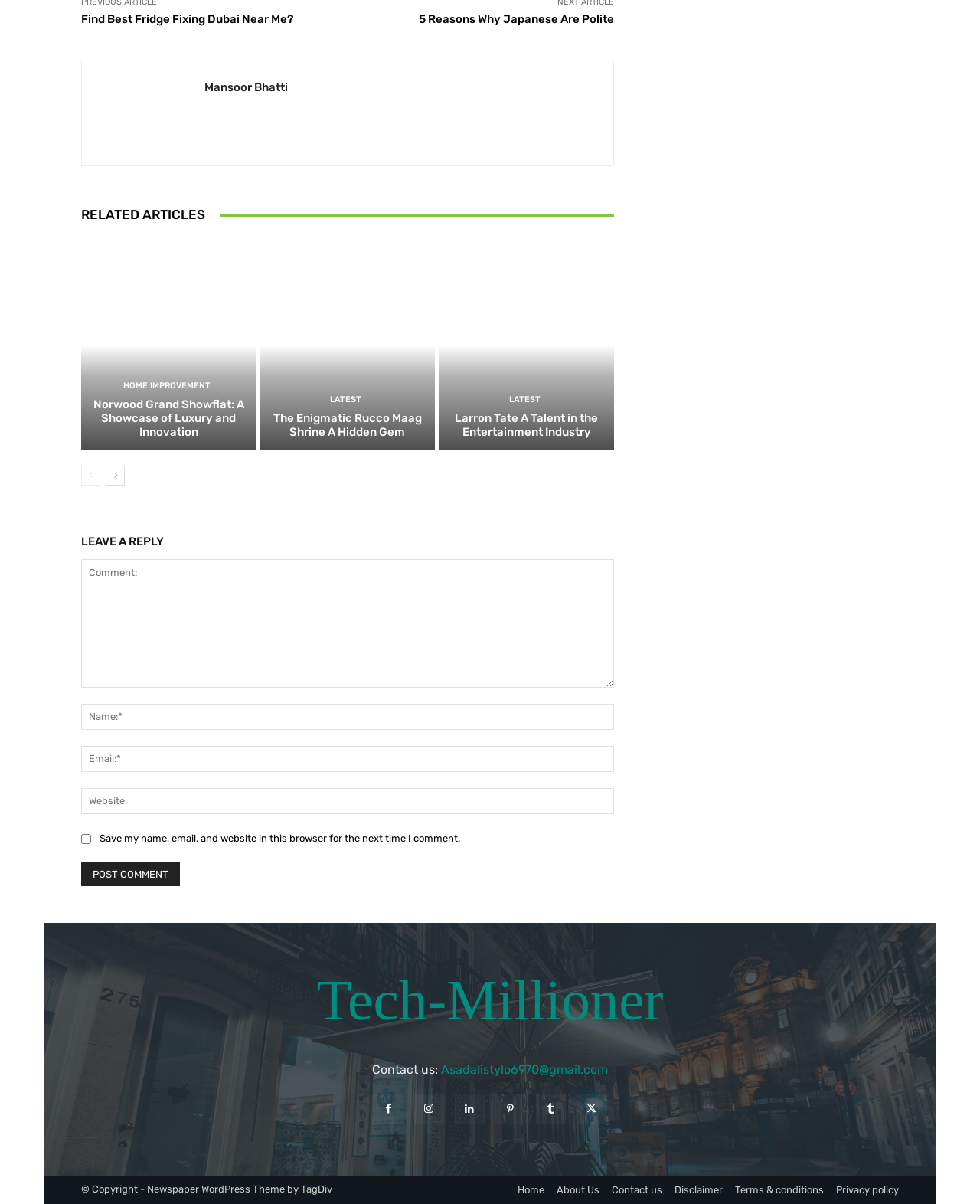Identify the bounding box of the HTML element described as: "About Us".

[0.568, 0.984, 0.612, 0.993]